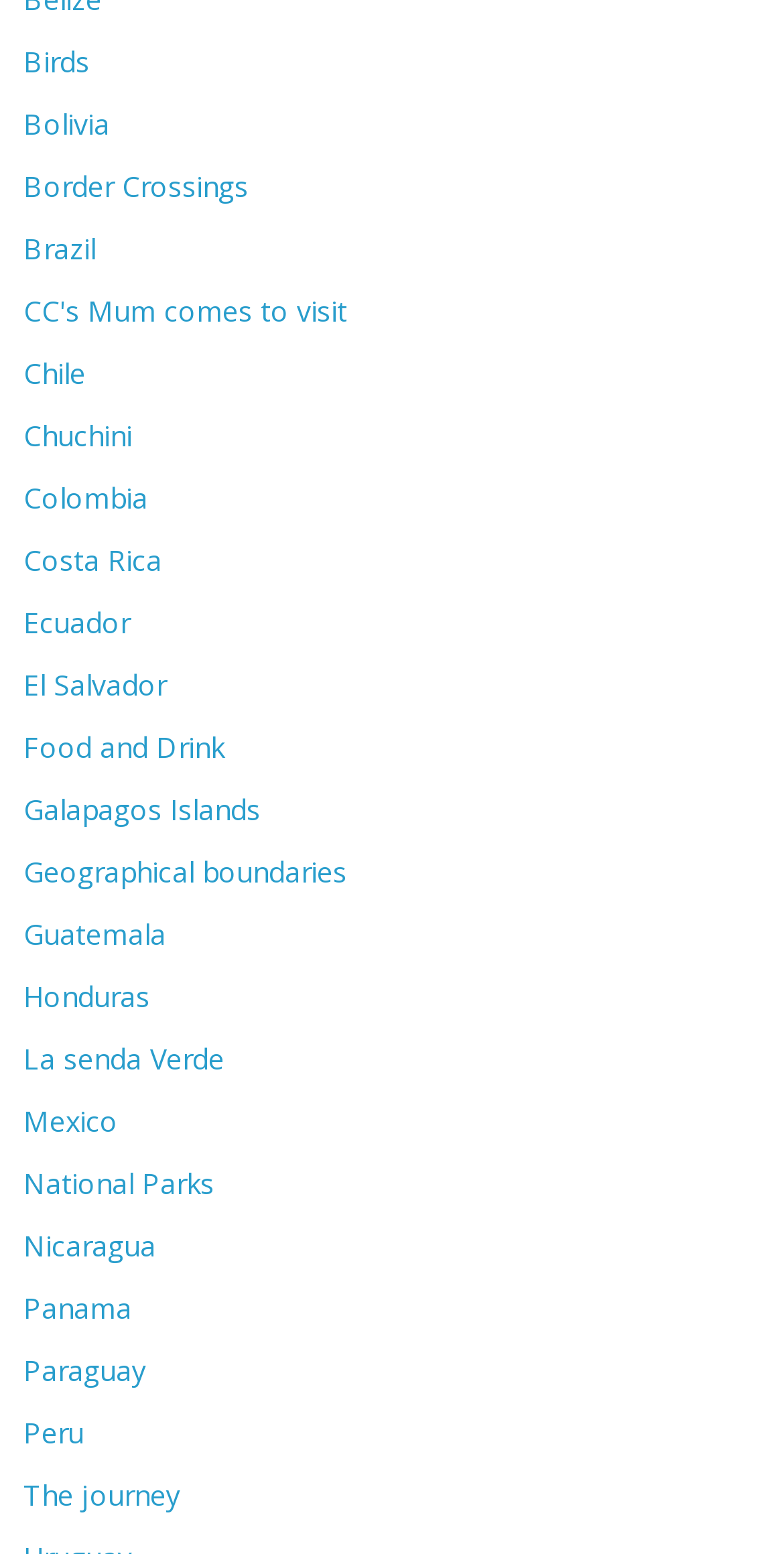Please pinpoint the bounding box coordinates for the region I should click to adhere to this instruction: "Visit CC's Mum comes to visit".

[0.03, 0.187, 0.443, 0.212]